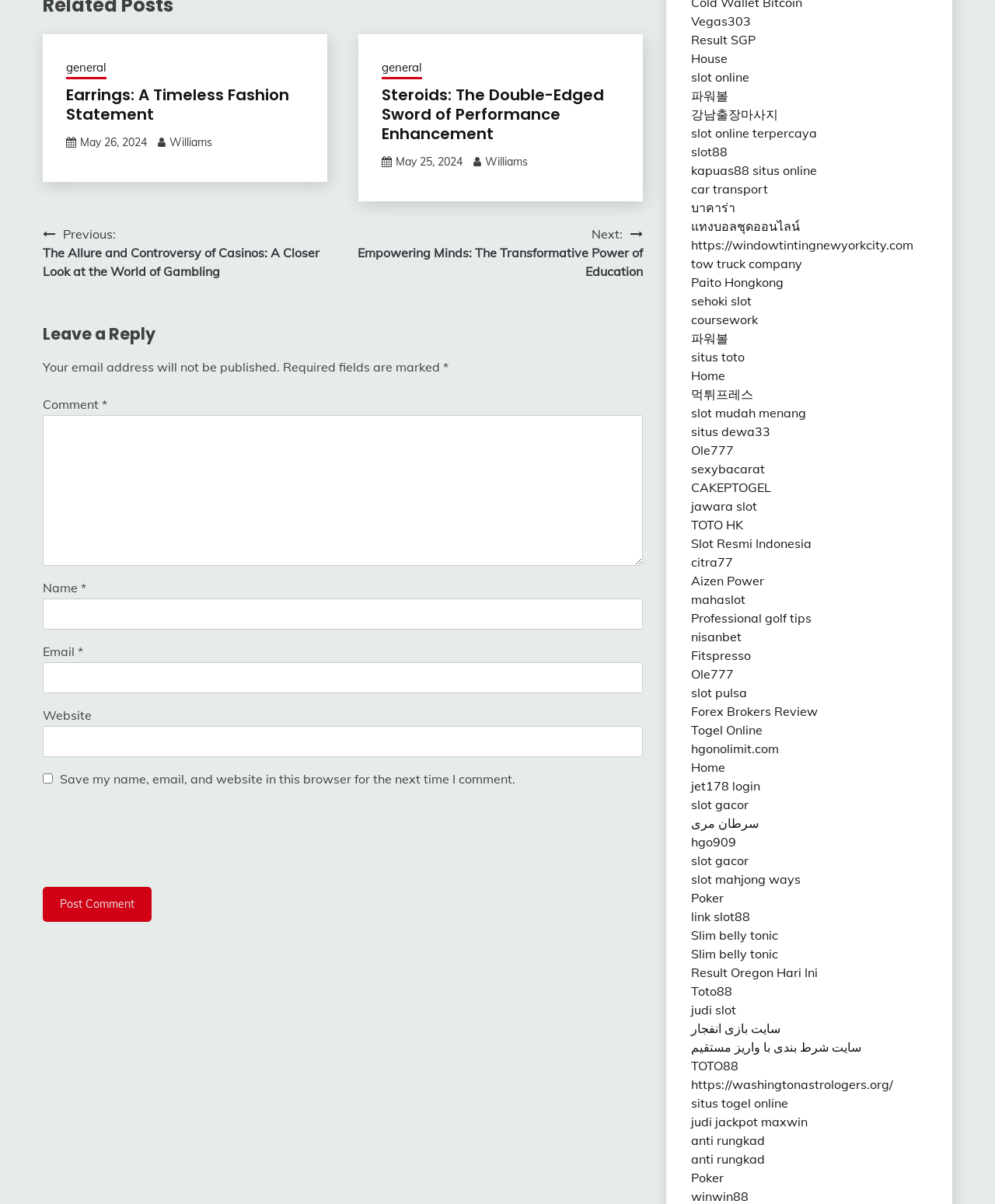Respond with a single word or phrase to the following question: What is the purpose of the 'reCAPTCHA' element?

To prevent spam